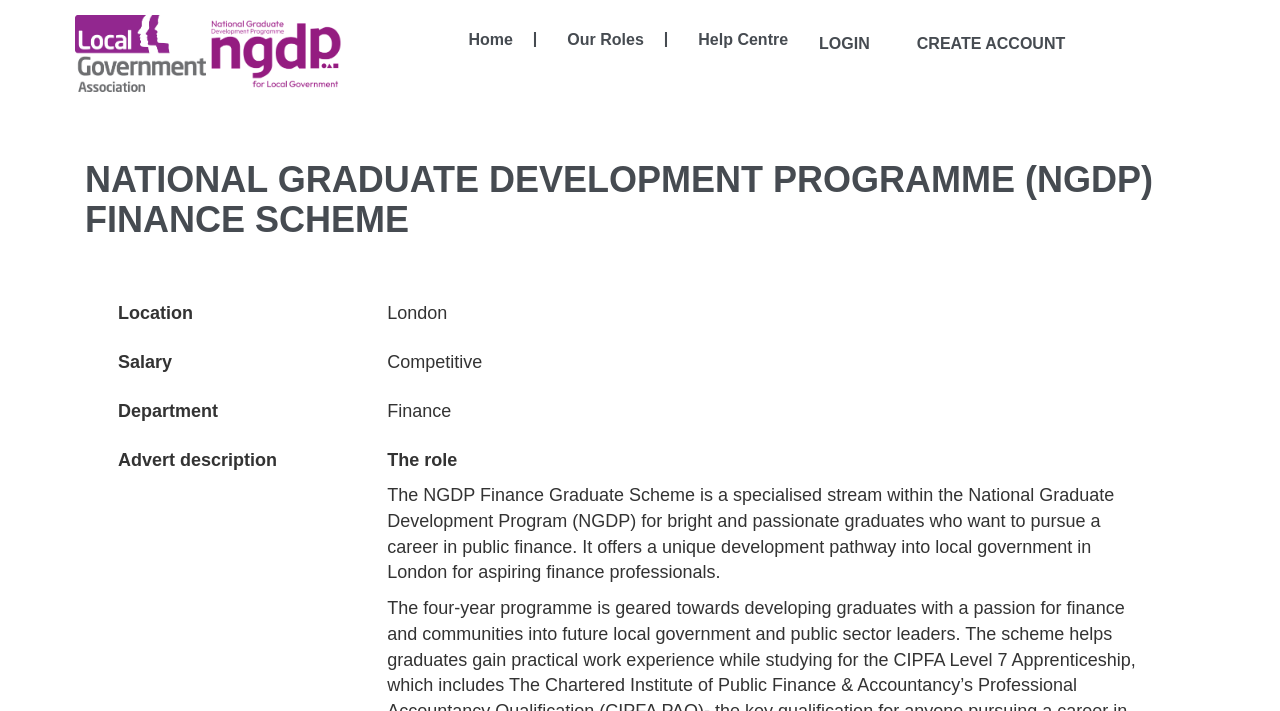What is the location of the NGDP Finance Scheme? Using the information from the screenshot, answer with a single word or phrase.

London